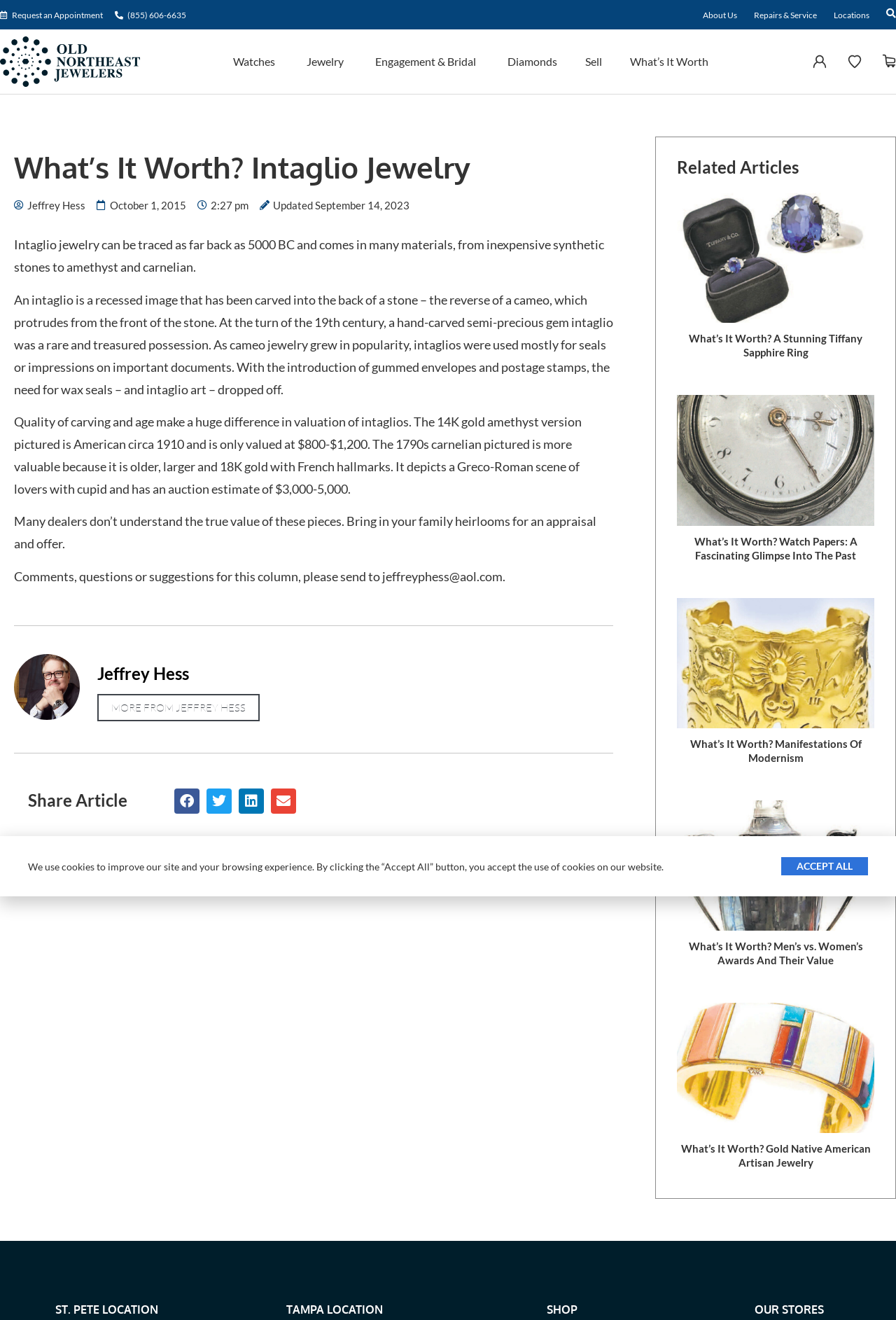Please specify the bounding box coordinates for the clickable region that will help you carry out the instruction: "Read more articles from Jeffrey Hess".

[0.109, 0.526, 0.29, 0.546]